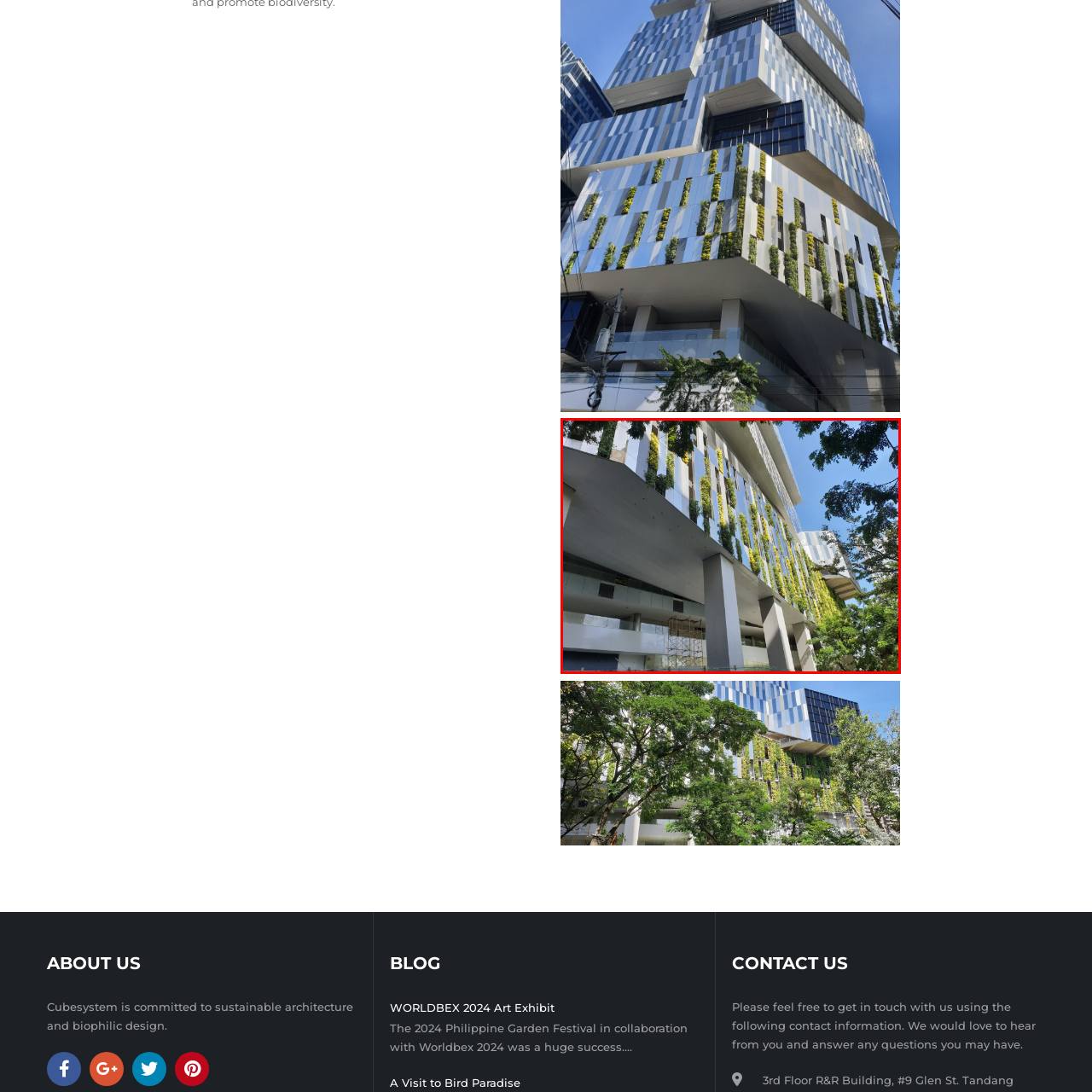Inspect the area enclosed by the red box and reply to the question using only one word or a short phrase: 
What is the color of the sky in the image?

Blue